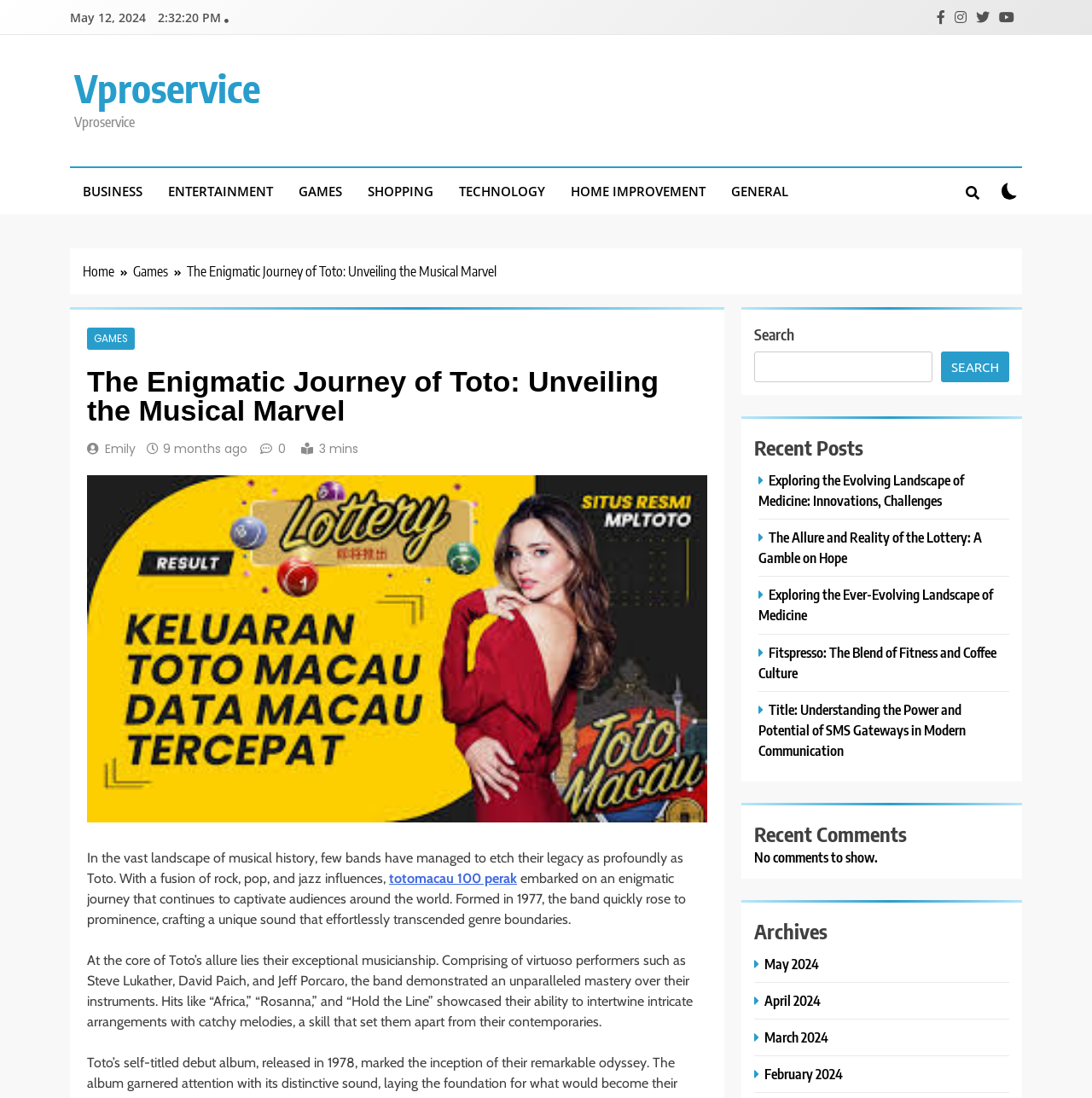Pinpoint the bounding box coordinates of the area that must be clicked to complete this instruction: "Explore the Recent Posts section".

[0.691, 0.393, 0.924, 0.421]